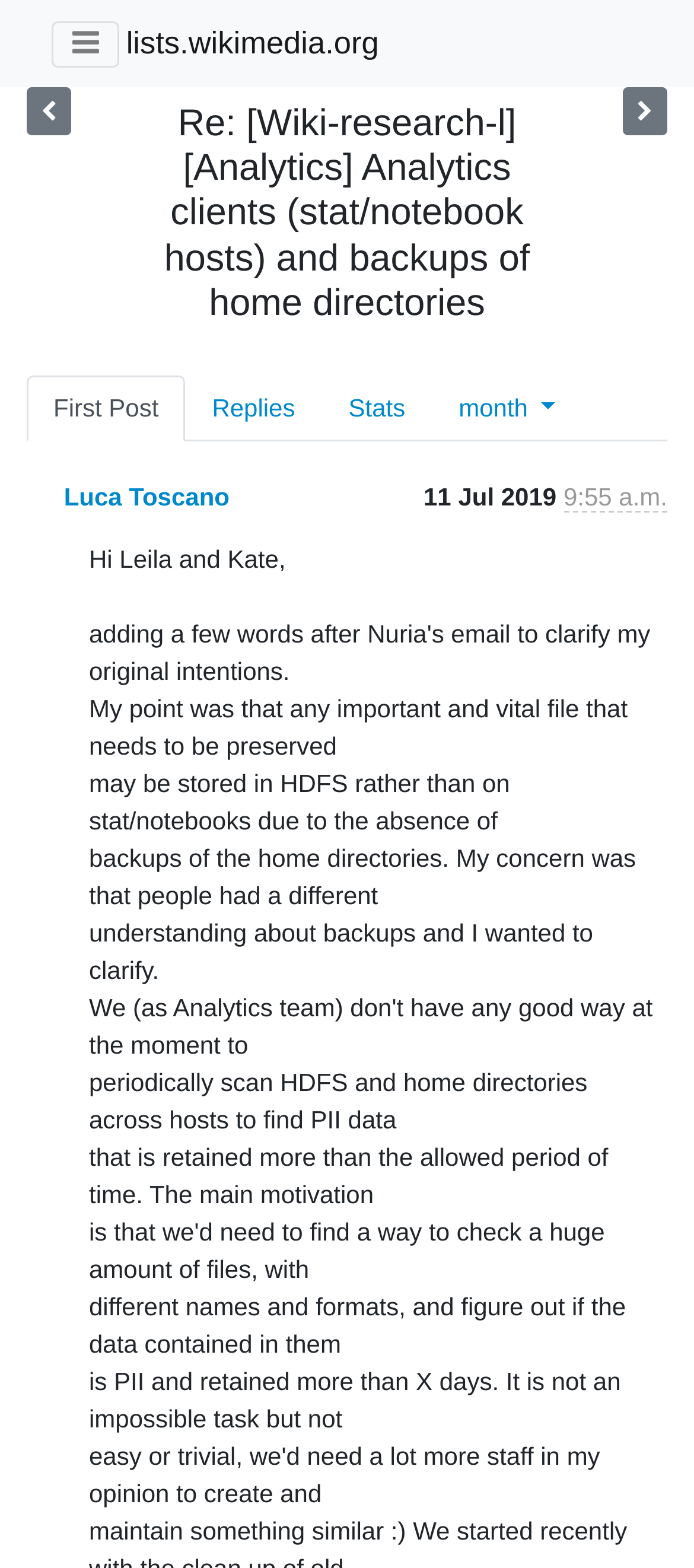When was the email sent?
Based on the image, answer the question in a detailed manner.

I found the sent time by looking at the table layout, where I saw a static text '11 Jul 2019' and a generic text 'Sender's time: July 11, 2019, 11:55 a.m.', which indicates the email was sent at that time.